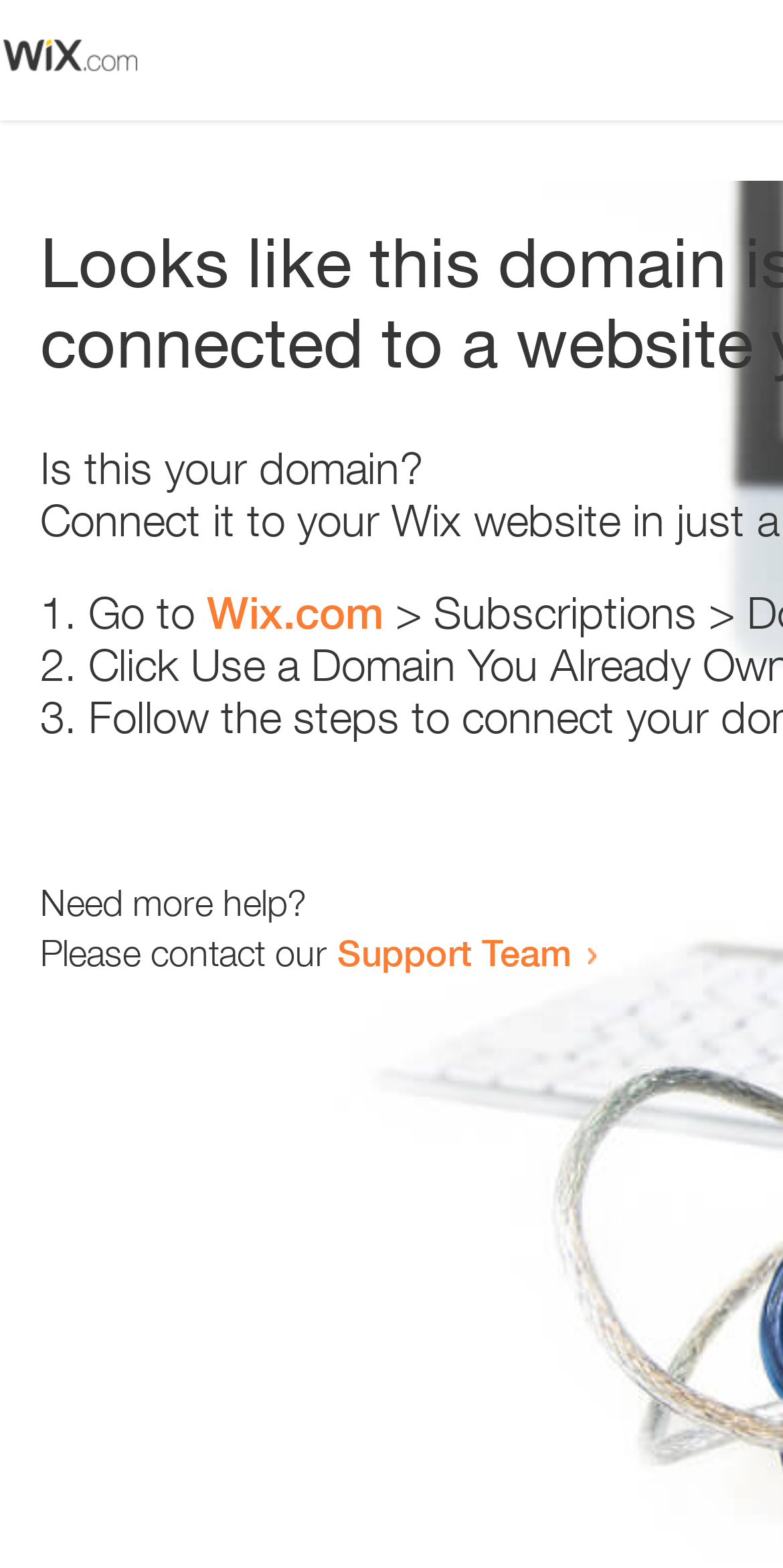Respond to the question below with a single word or phrase: How many list markers are present?

3